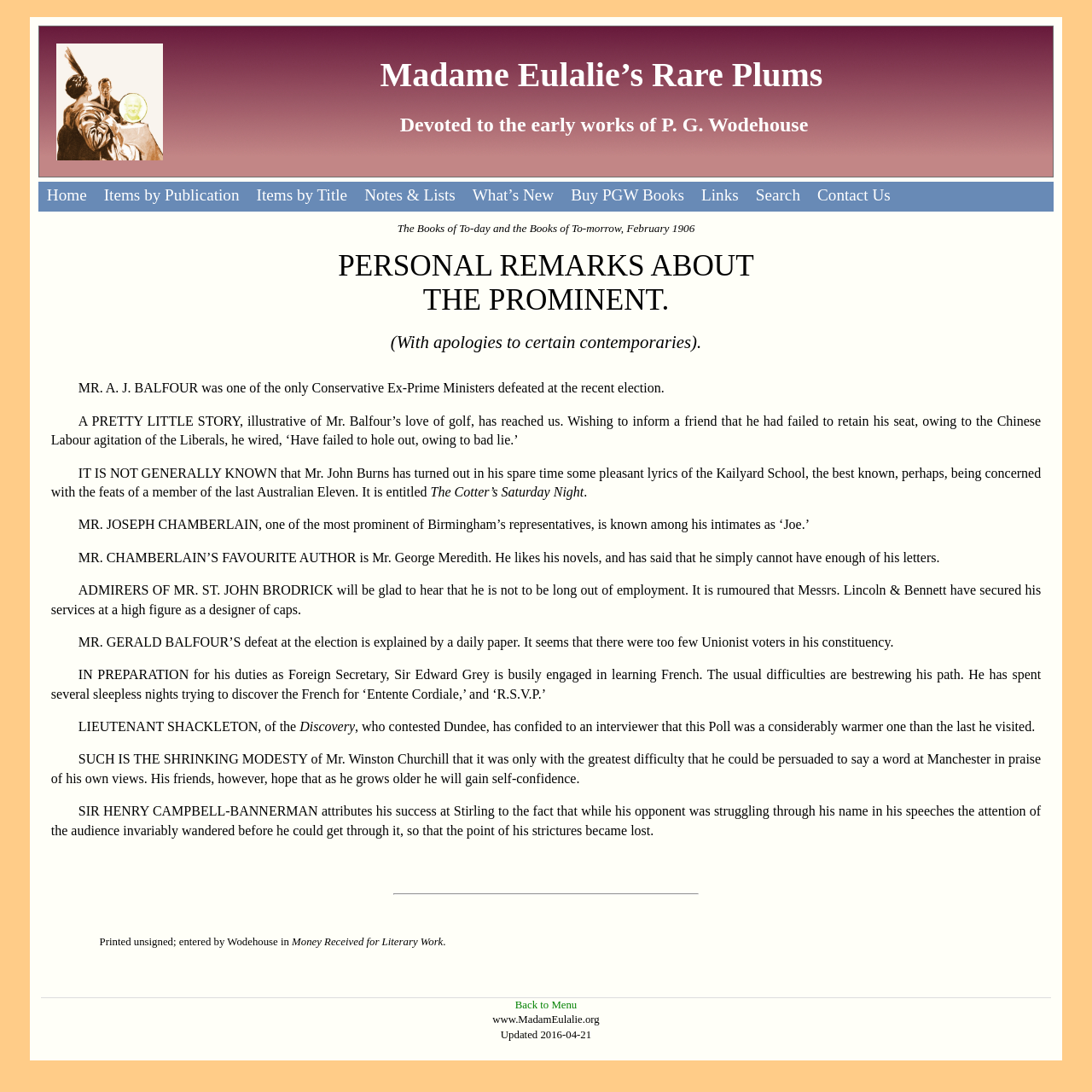Identify the bounding box coordinates of the region I need to click to complete this instruction: "Contact Us".

[0.741, 0.166, 0.823, 0.194]